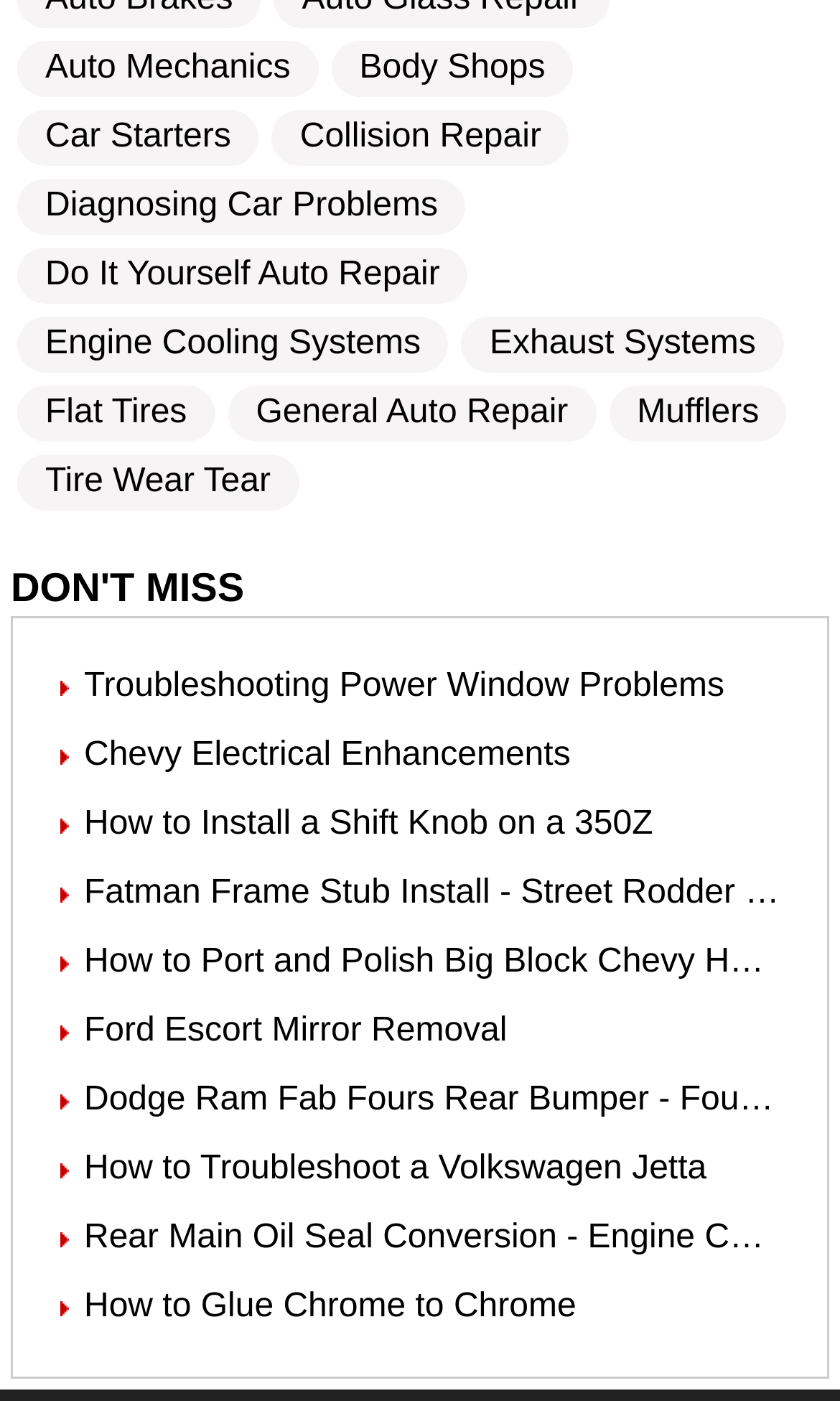What is the topic of the last link on the webpage?
Please provide a single word or phrase as your answer based on the image.

How to Glue Chrome to Chrome